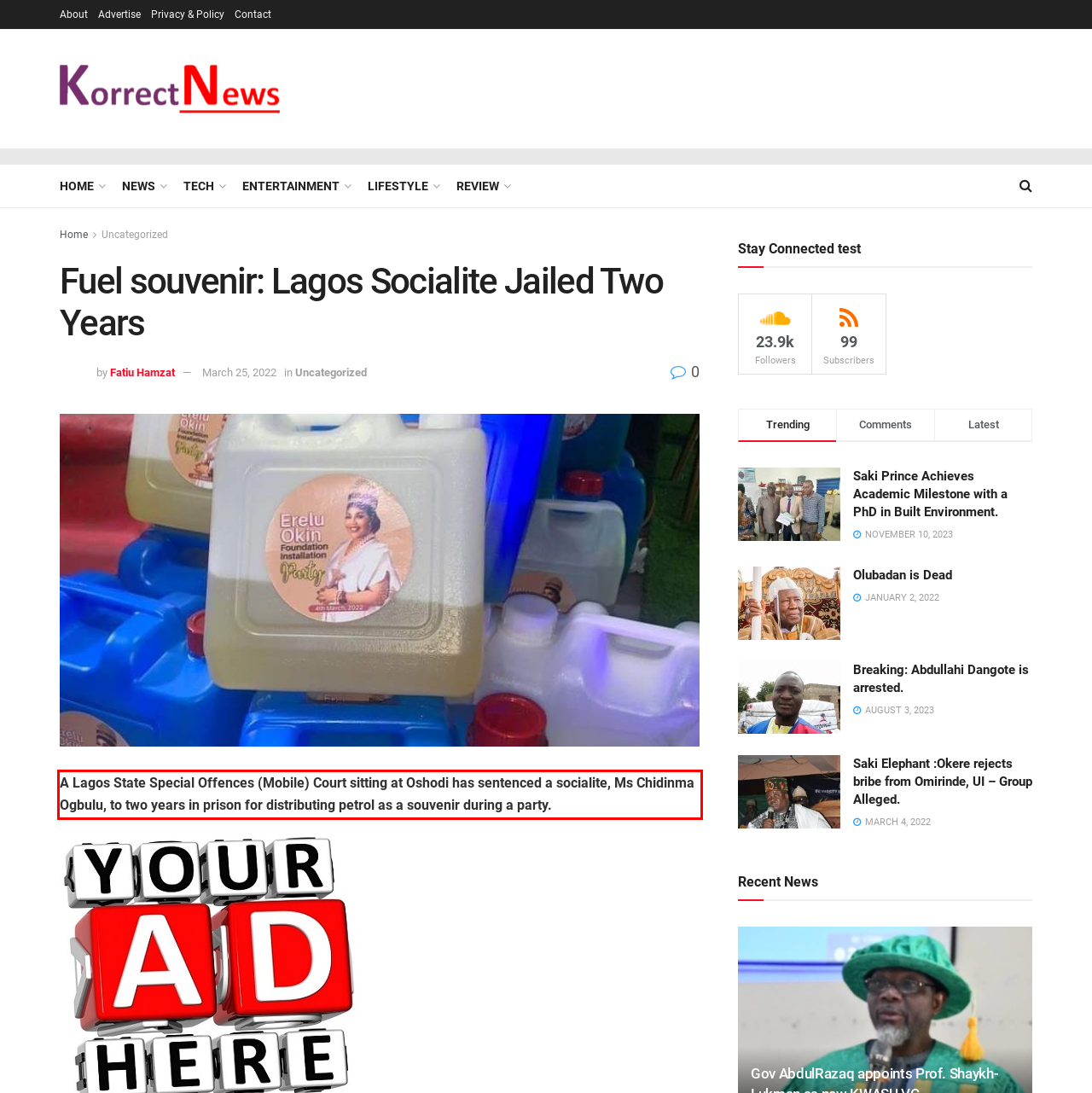Using OCR, extract the text content found within the red bounding box in the given webpage screenshot.

A Lagos State Special Offences (Mobile) Court sitting at Oshodi has sentenced a socialite, Ms Chidinma Ogbulu, to two years in prison for distributing petrol as a souvenir during a party.